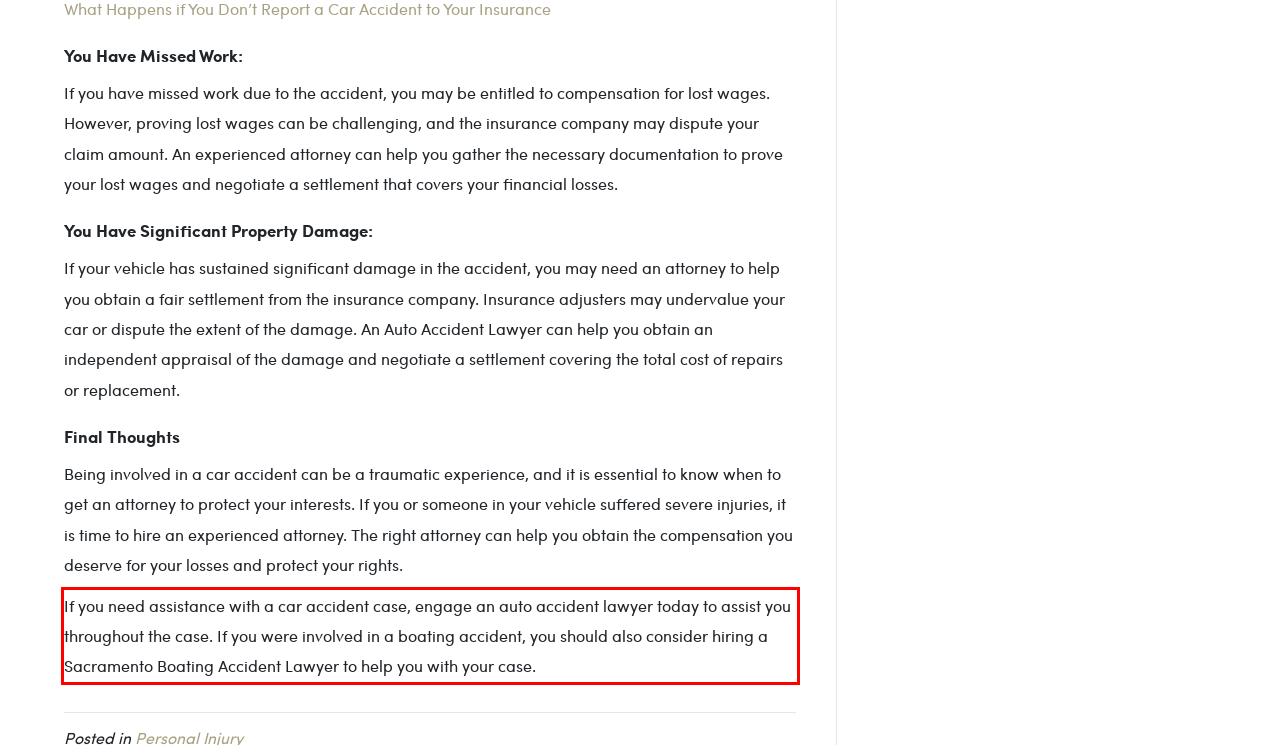From the provided screenshot, extract the text content that is enclosed within the red bounding box.

If you need assistance with a car accident case, engage an auto accident lawyer today to assist you throughout the case. If you were involved in a boating accident, you should also consider hiring a Sacramento Boating Accident Lawyer to help you with your case.